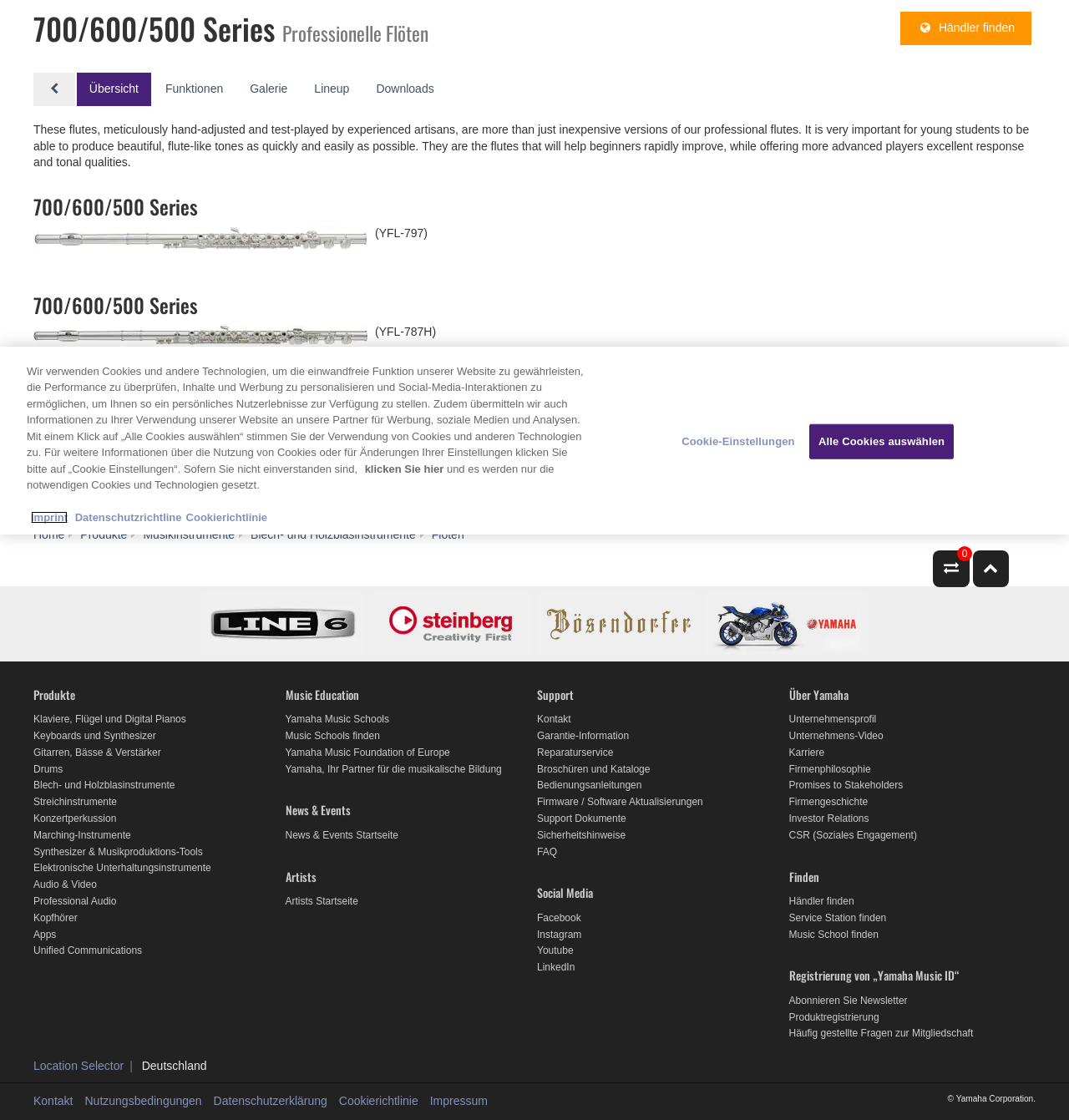Show the bounding box coordinates for the HTML element as described: "Yamaha Music Foundation of Europe".

[0.267, 0.667, 0.421, 0.677]